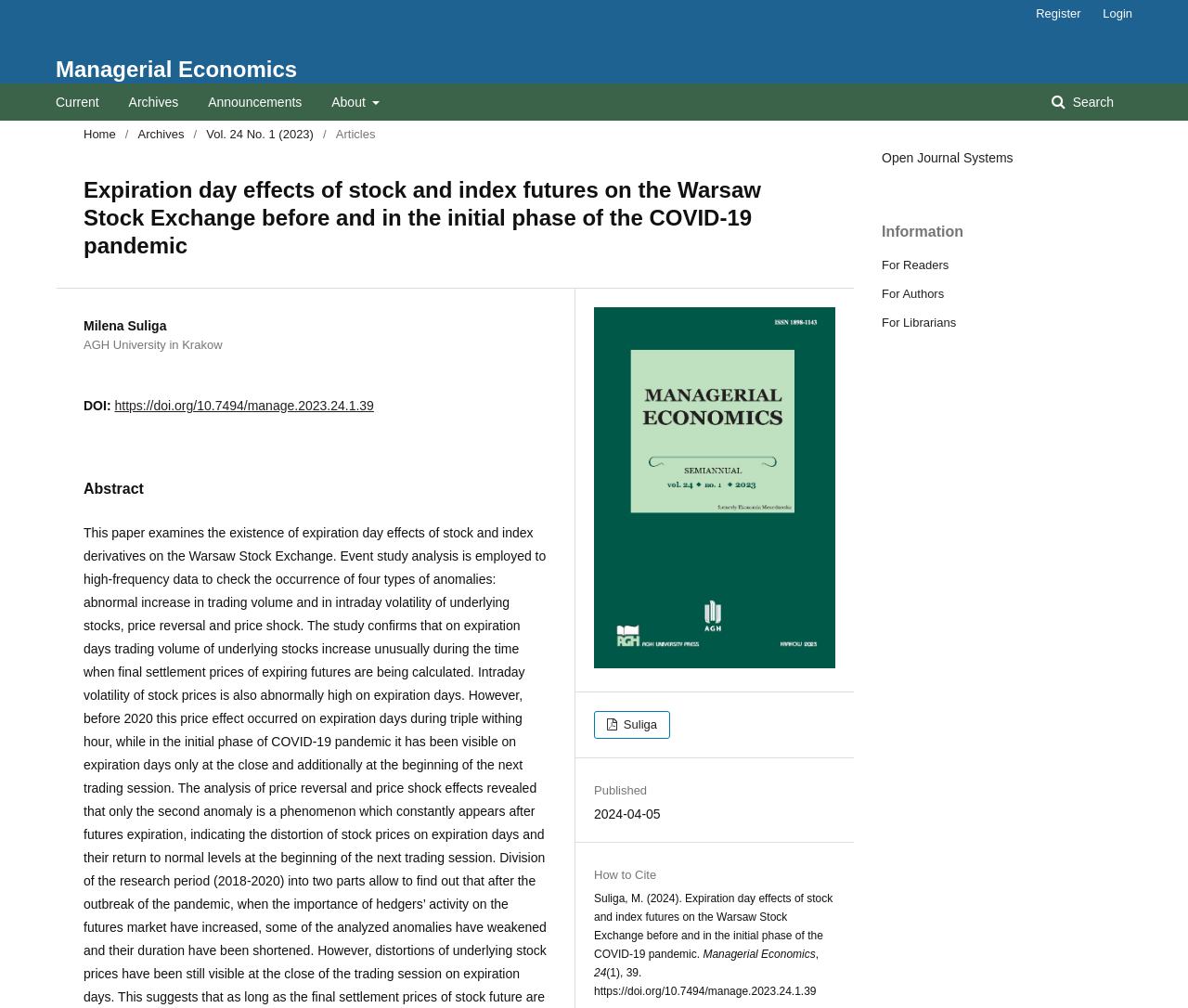Can you specify the bounding box coordinates of the area that needs to be clicked to fulfill the following instruction: "Search for articles"?

[0.811, 0.083, 0.953, 0.12]